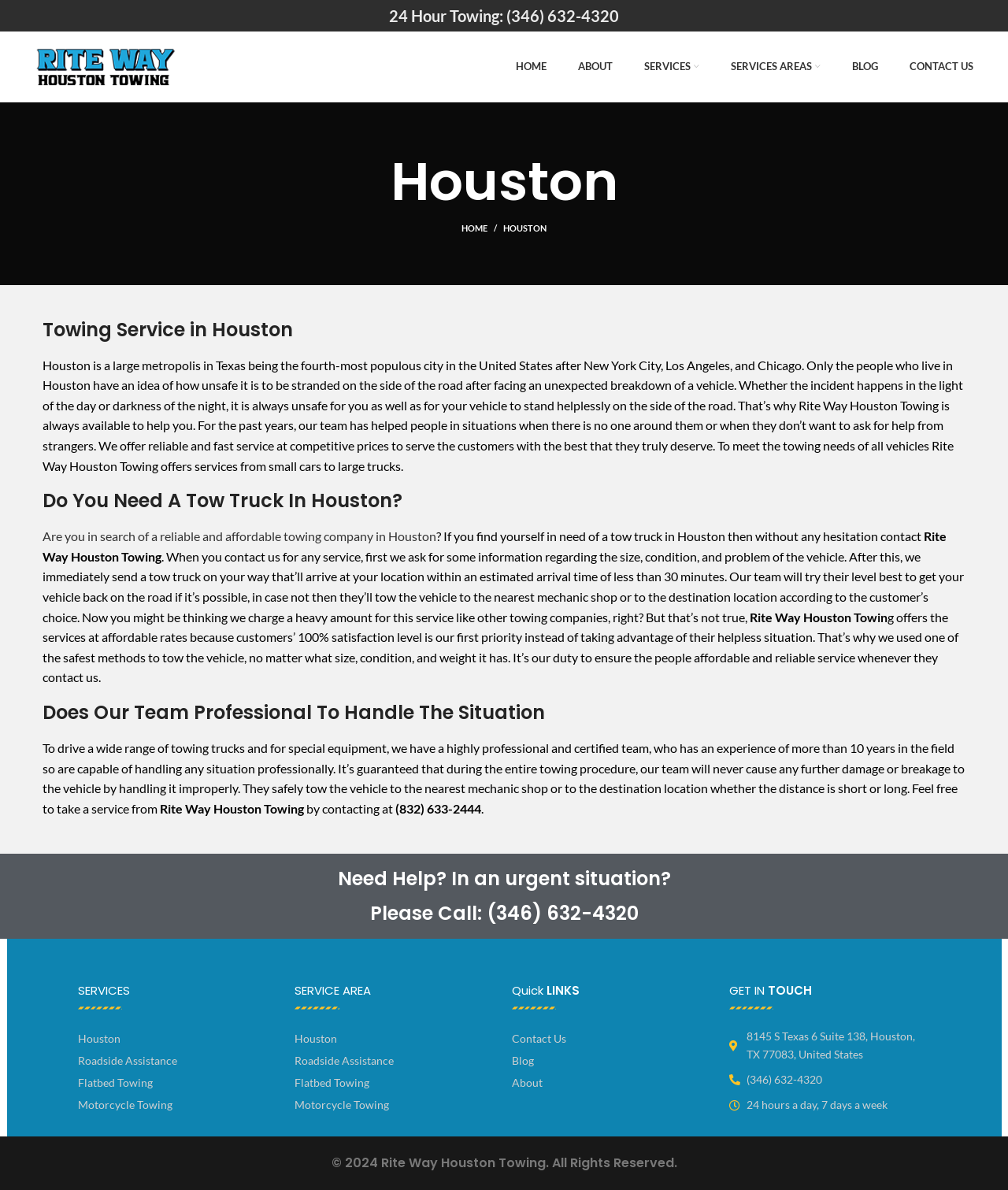Can you find the bounding box coordinates of the area I should click to execute the following instruction: "Call the phone number (346) 632-4320"?

[0.367, 0.757, 0.633, 0.778]